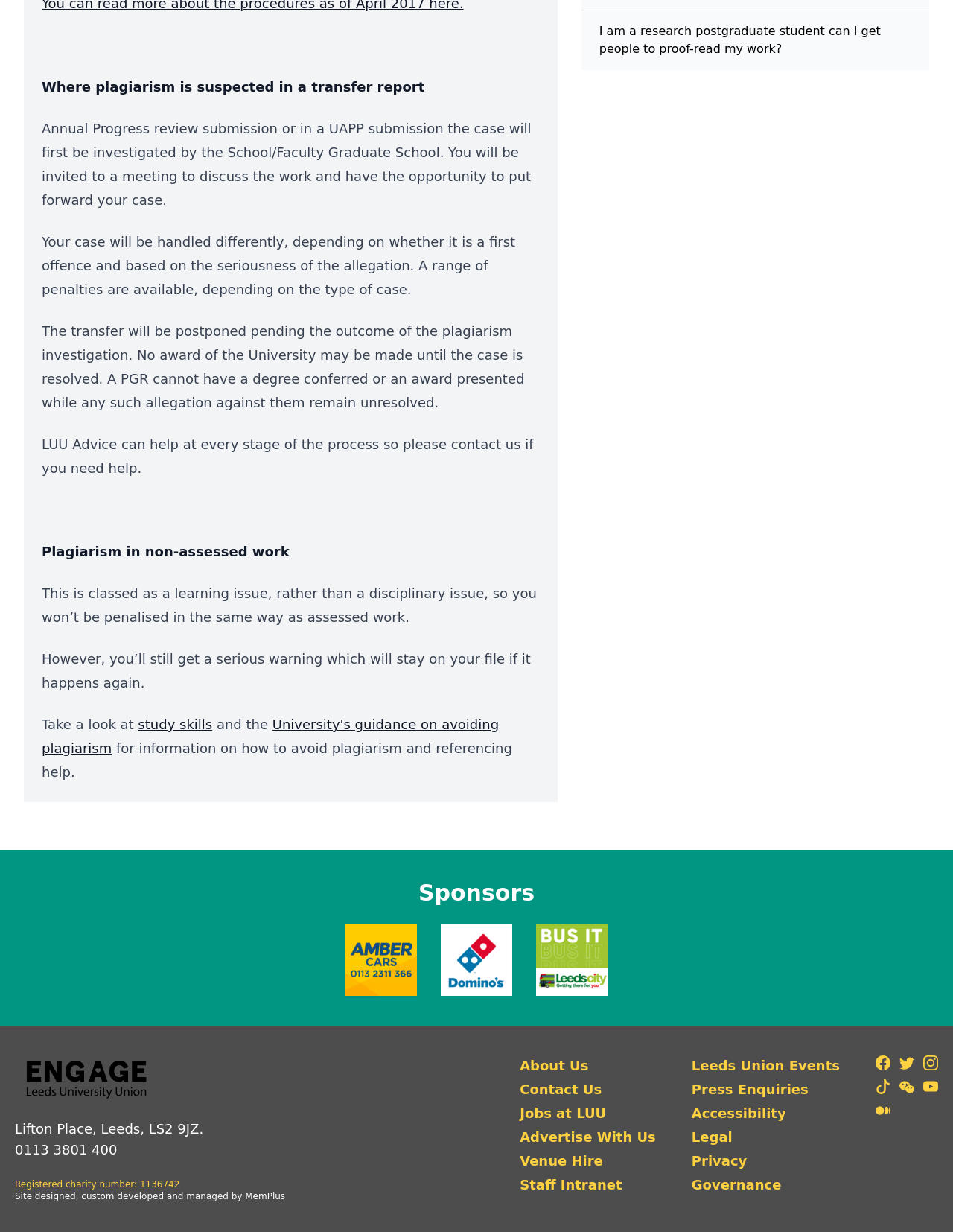Locate the bounding box coordinates of the element's region that should be clicked to carry out the following instruction: "Click the link to get study skills". The coordinates need to be four float numbers between 0 and 1, i.e., [left, top, right, bottom].

[0.145, 0.582, 0.223, 0.594]